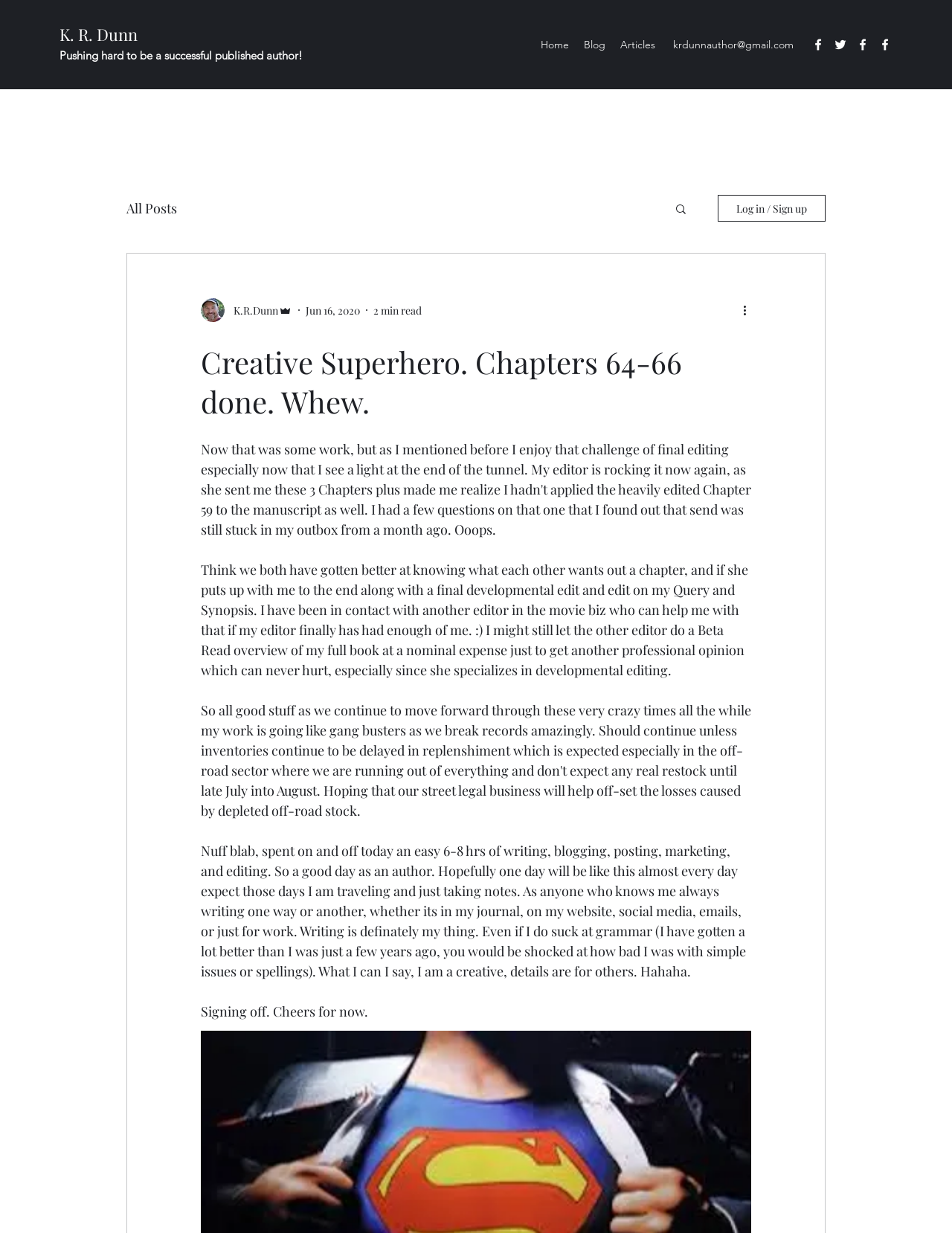Extract the bounding box for the UI element that matches this description: "aria-label="Share via Facebook"".

[0.778, 0.244, 0.797, 0.259]